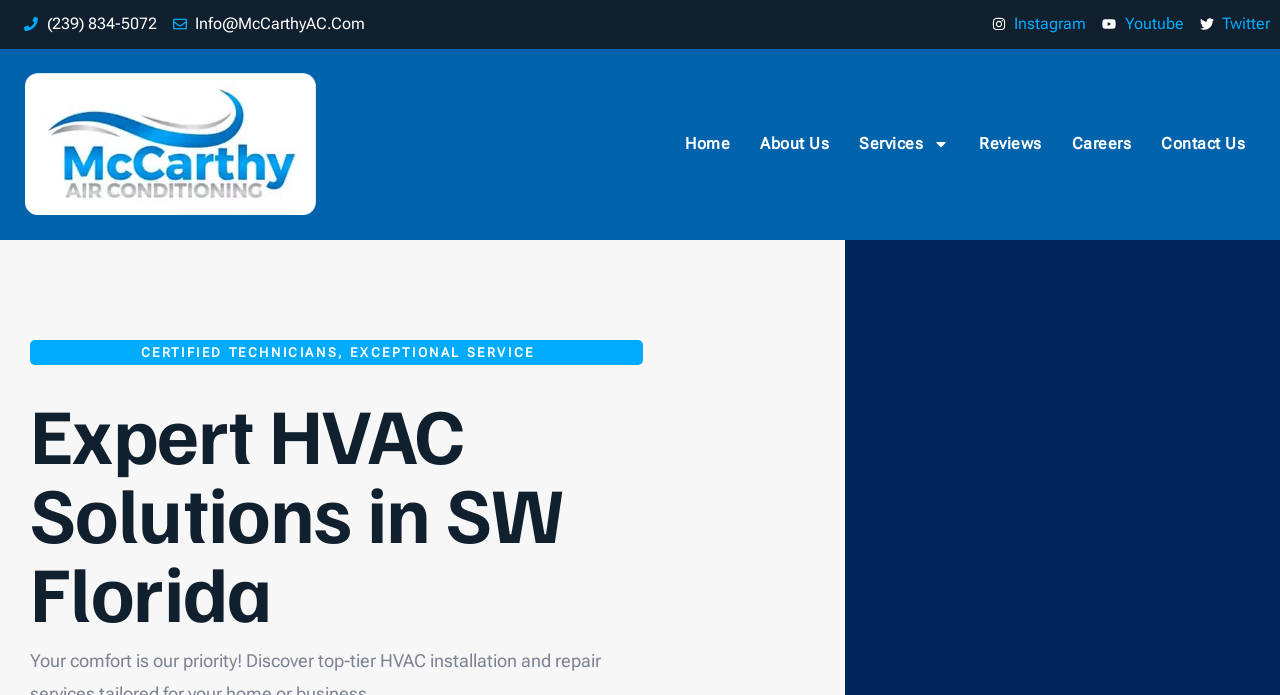What is the main navigation menu?
Using the visual information, respond with a single word or phrase.

Home, About Us, Services, Reviews, Careers, Contact Us